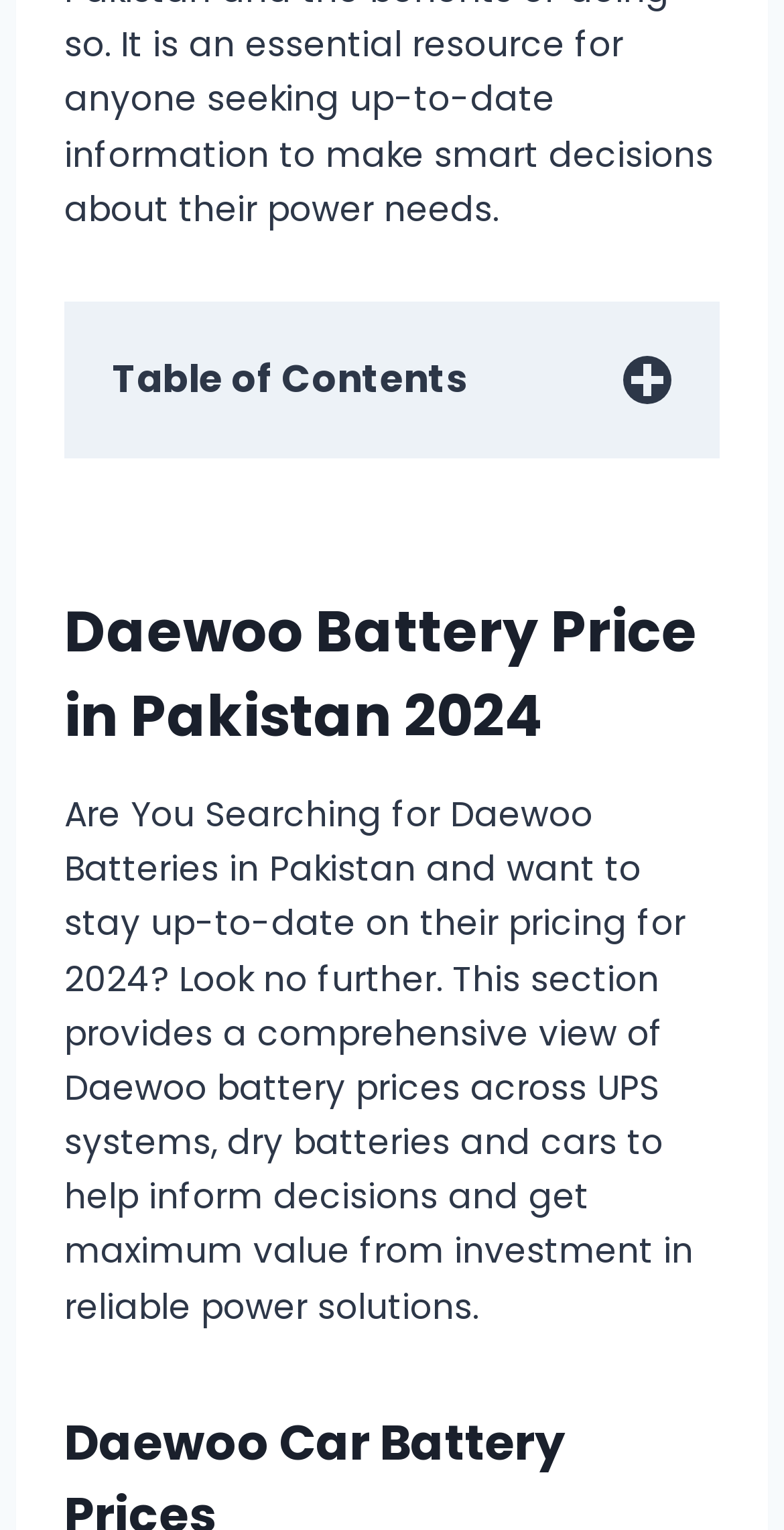Highlight the bounding box coordinates of the element you need to click to perform the following instruction: "View overview of Daewoo battery price in Pakistan."

[0.144, 0.269, 0.777, 0.337]